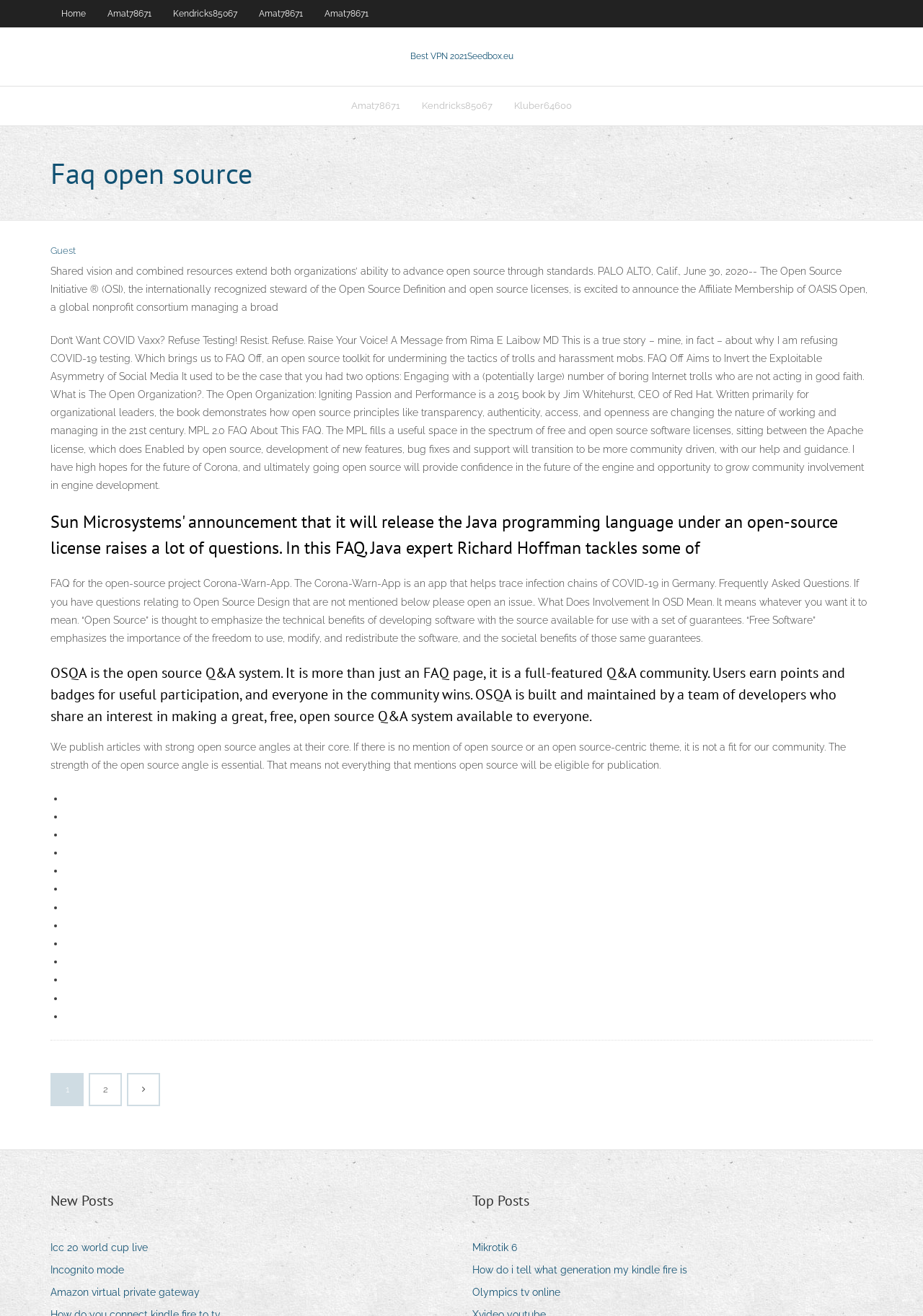Could you highlight the region that needs to be clicked to execute the instruction: "View the new posts"?

[0.055, 0.904, 0.123, 0.92]